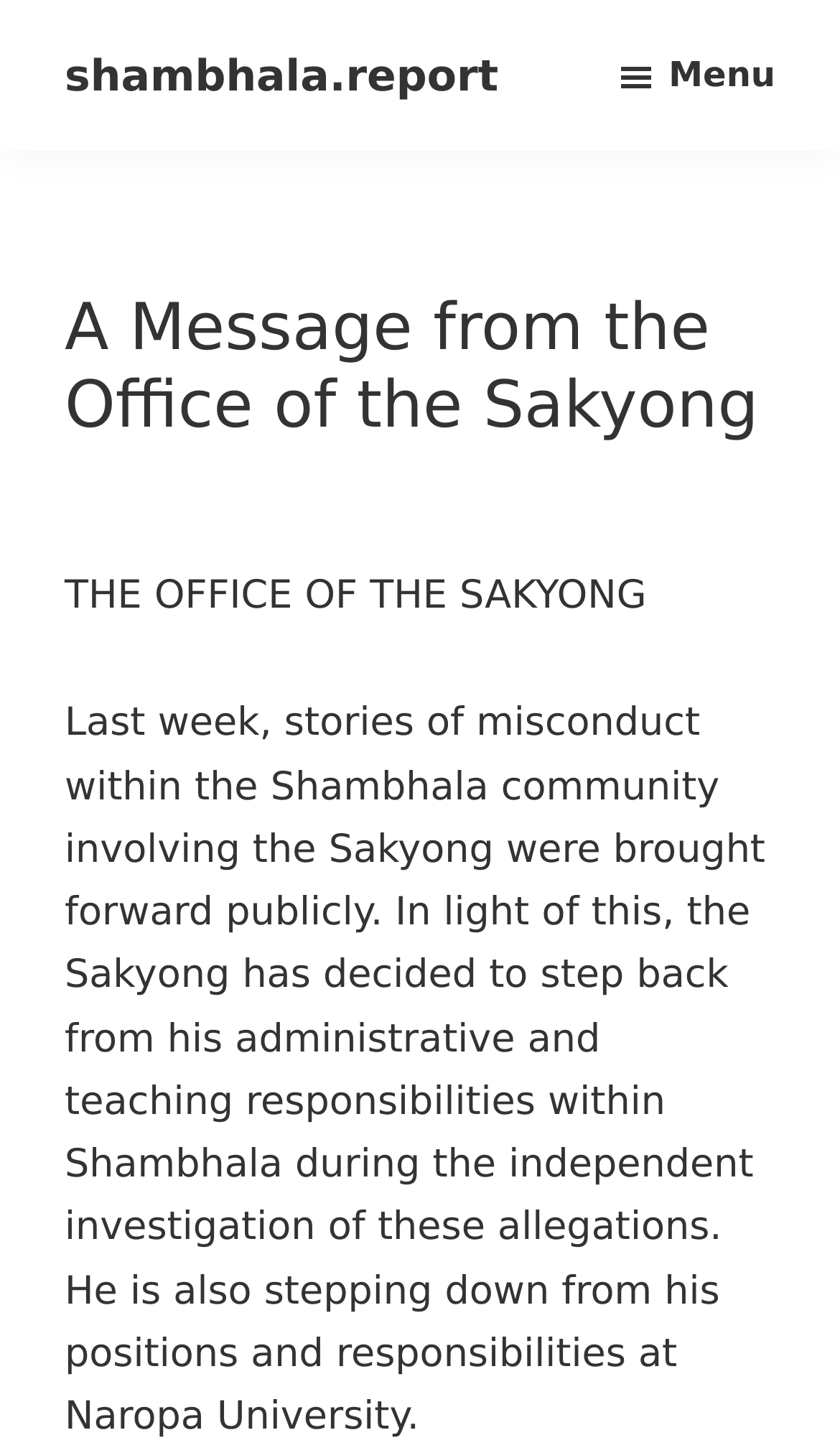Provide the bounding box coordinates of the HTML element this sentence describes: "shambhala.report".

[0.077, 0.034, 0.593, 0.07]